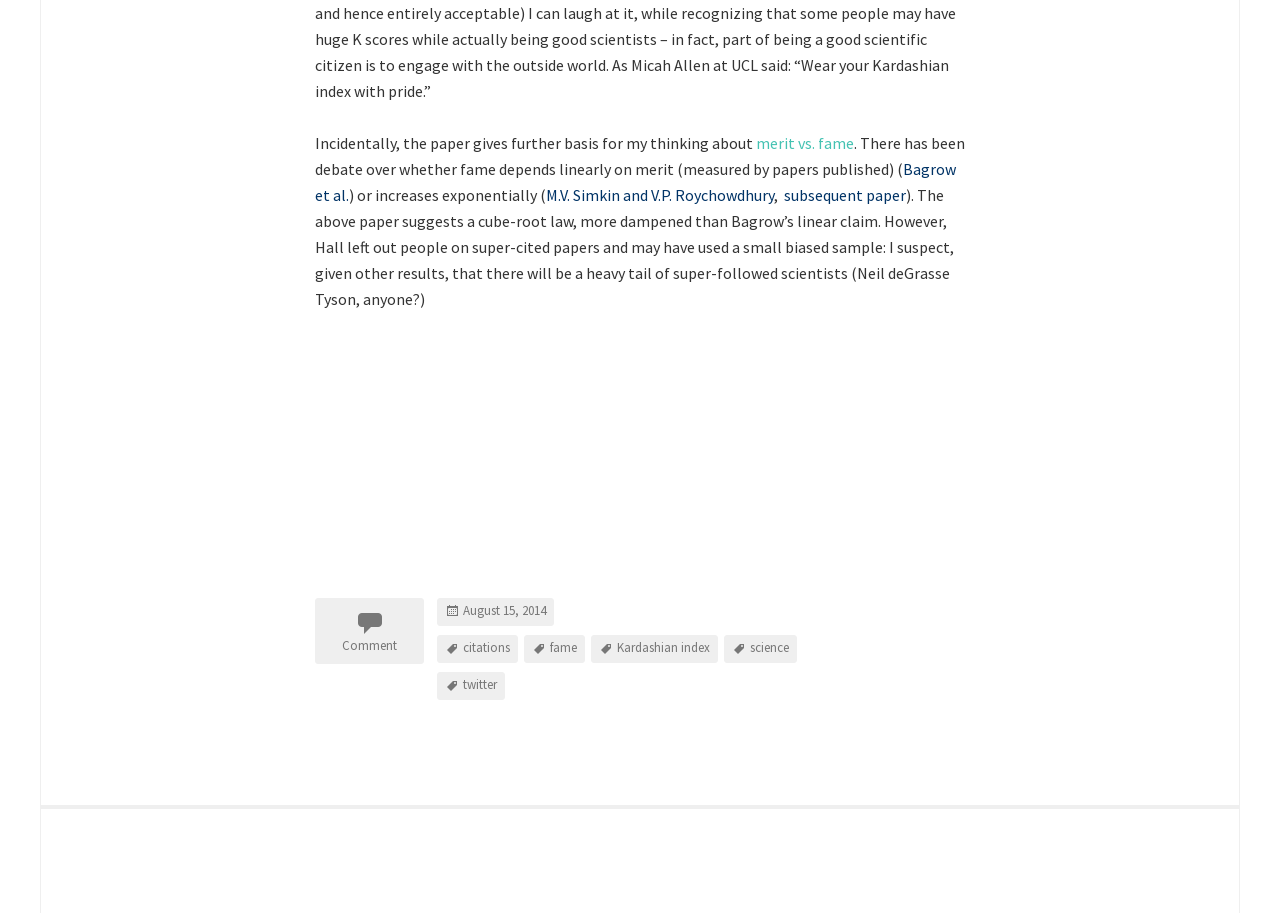Carefully examine the image and provide an in-depth answer to the question: Who is mentioned as an example of a super-followed scientist?

The webpage mentions Neil deGrasse Tyson as an example of a scientist who may be part of a 'heavy tail of super-followed scientists', suggesting that he is a well-known and influential figure in his field.